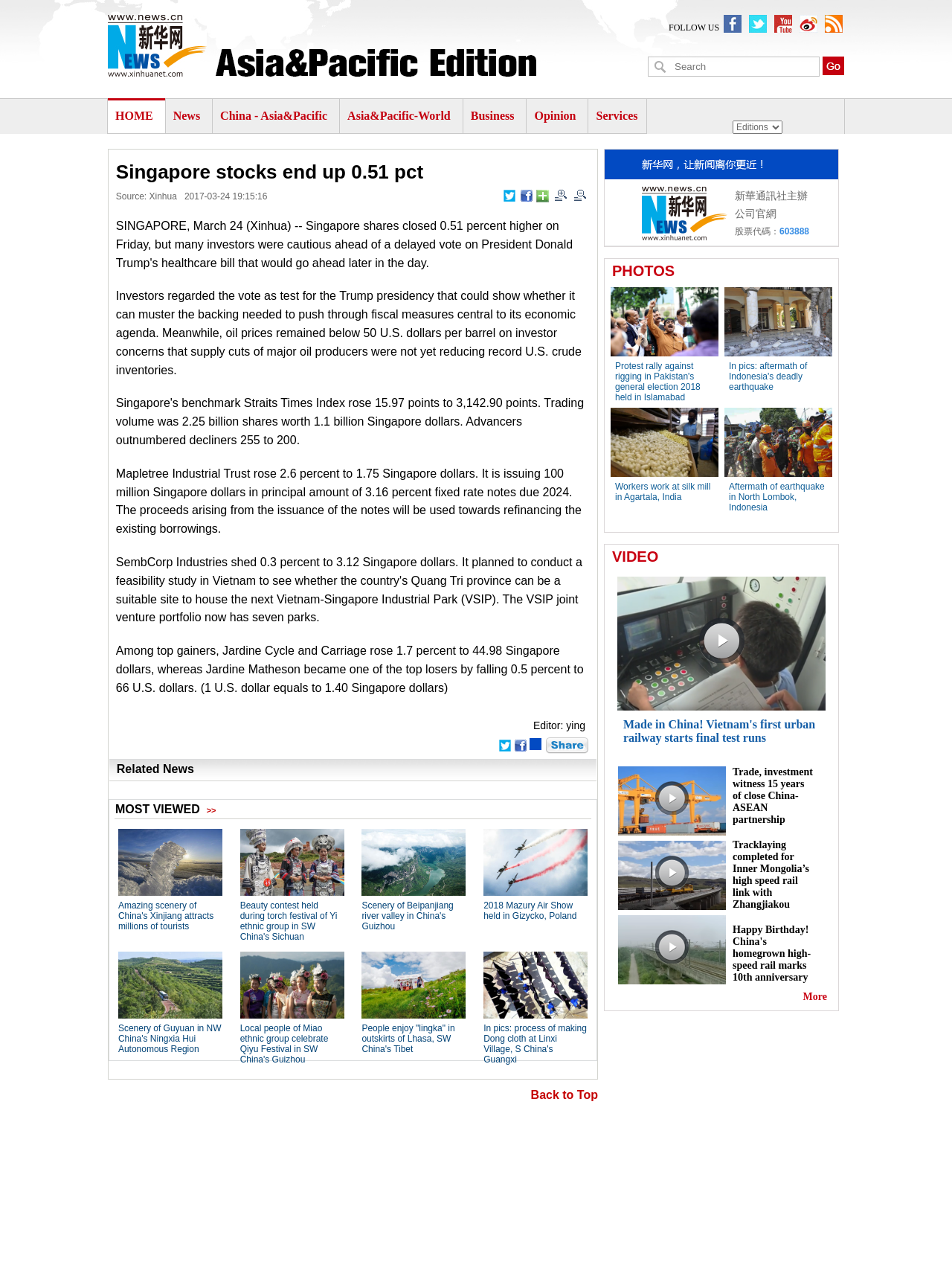Please locate the bounding box coordinates of the element that should be clicked to achieve the given instruction: "Search for news".

[0.704, 0.045, 0.86, 0.059]